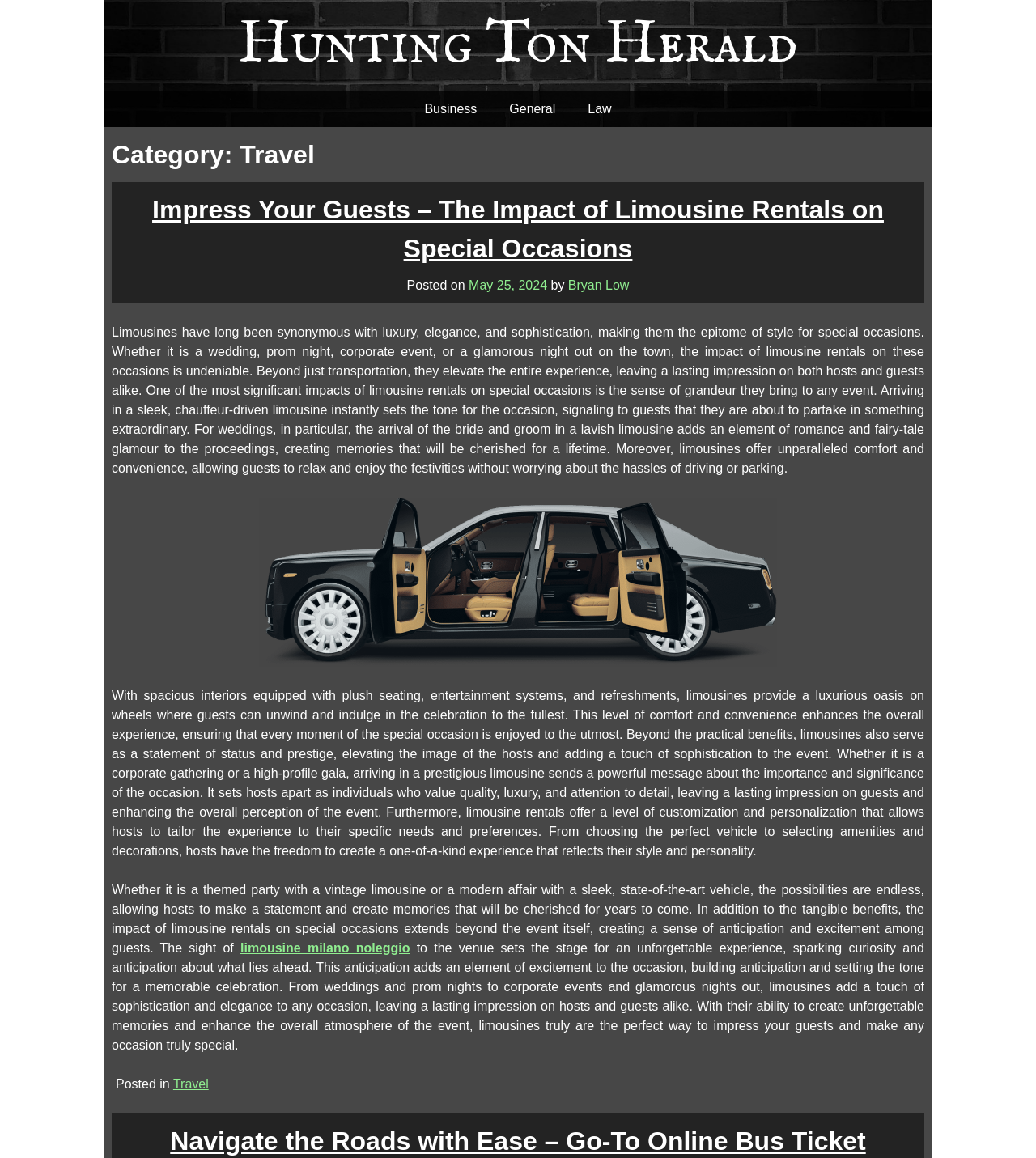Ascertain the bounding box coordinates for the UI element detailed here: "May 25, 2024May 24, 2024". The coordinates should be provided as [left, top, right, bottom] with each value being a float between 0 and 1.

[0.452, 0.24, 0.528, 0.252]